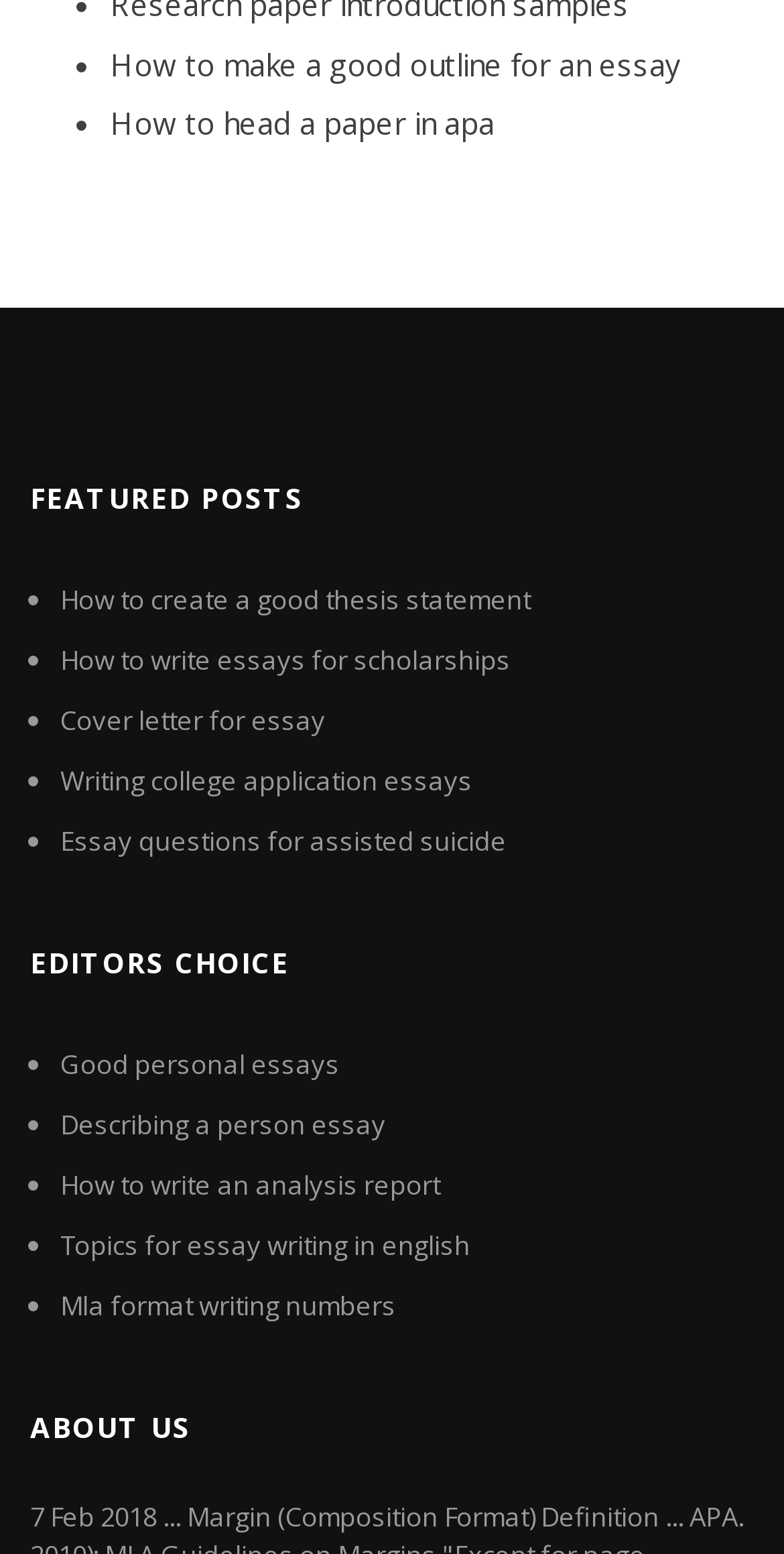Identify the bounding box coordinates for the element that needs to be clicked to fulfill this instruction: "Check about us". Provide the coordinates in the format of four float numbers between 0 and 1: [left, top, right, bottom].

[0.038, 0.893, 0.962, 0.944]